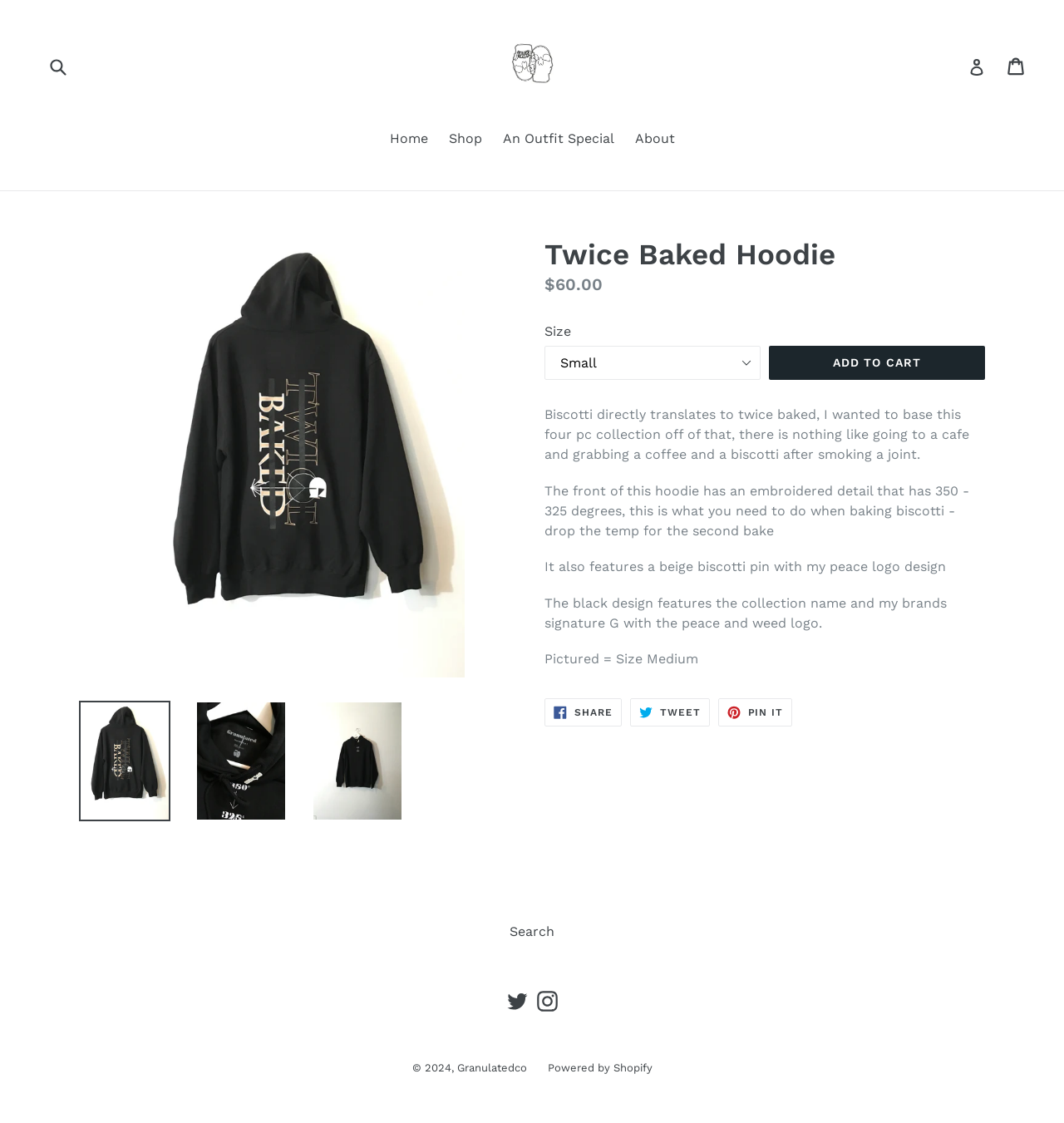Please determine the bounding box coordinates of the element to click on in order to accomplish the following task: "View 'Other Divrei Torah'". Ensure the coordinates are four float numbers ranging from 0 to 1, i.e., [left, top, right, bottom].

None